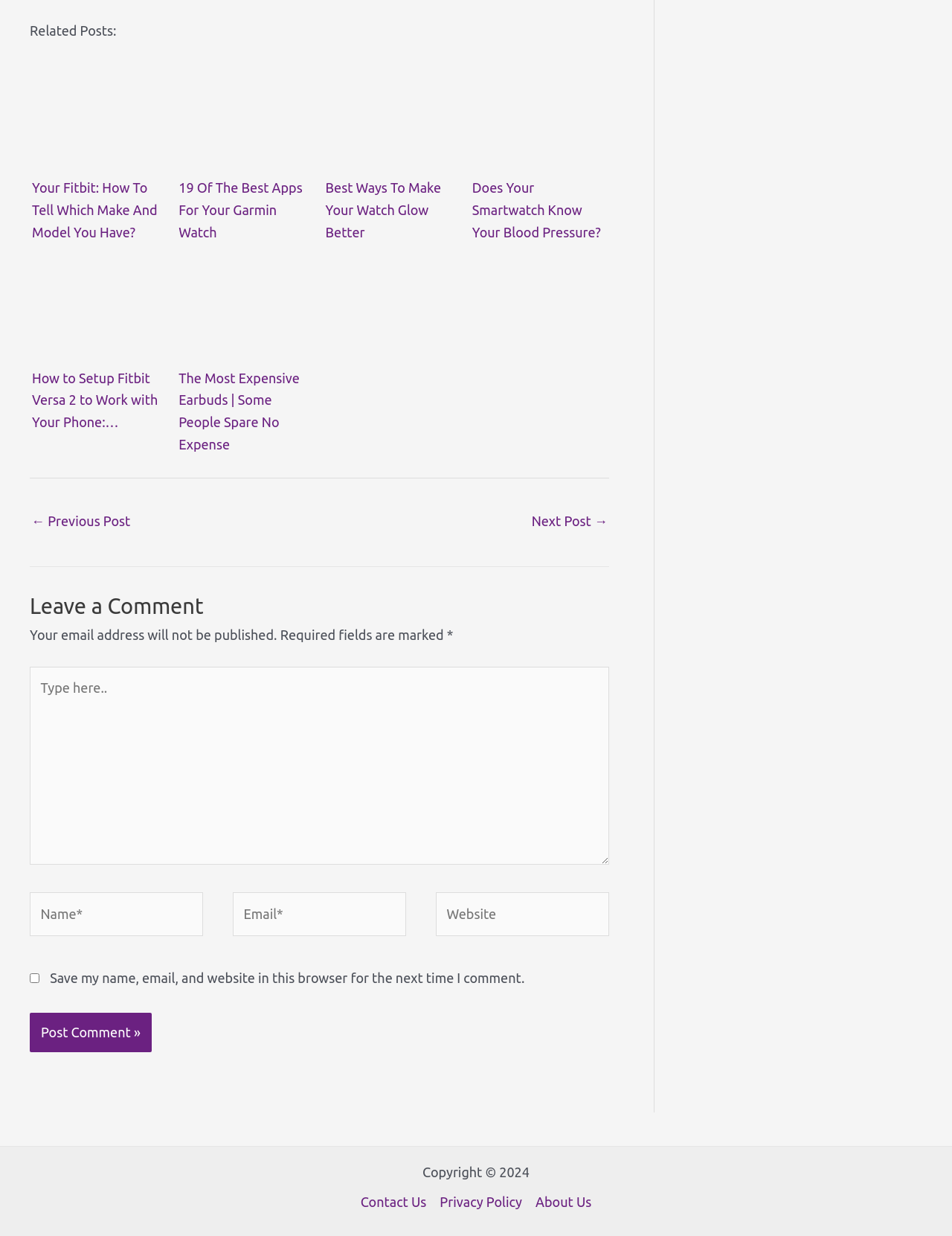Identify the bounding box coordinates of the region I need to click to complete this instruction: "Click on the 'Your Fitbit: How To Tell Which Make And Model You Have?' link".

[0.031, 0.051, 0.178, 0.199]